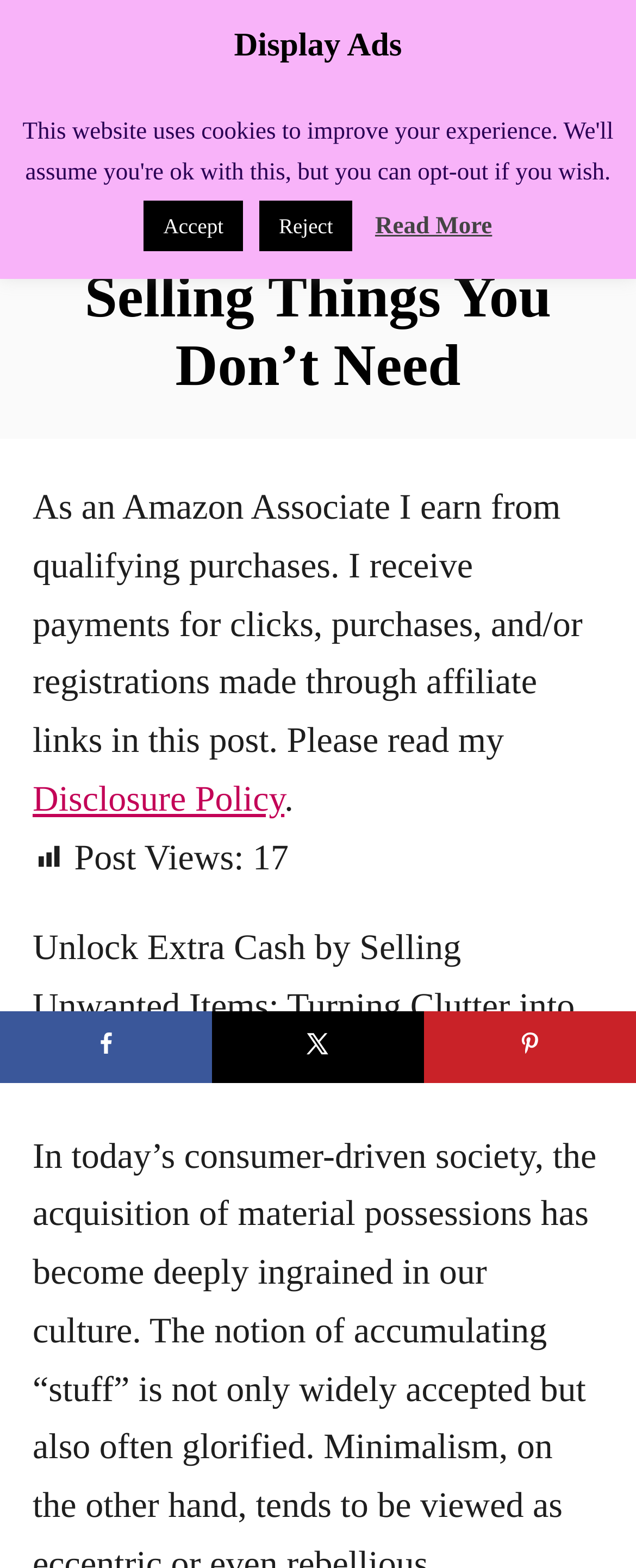Create an elaborate caption for the webpage.

This webpage is titled "Make Money by Selling Things You Don't Need • Mommy's Memorandum" and has a prominent header with the same title. At the top left corner, there is a "Menu" button accompanied by a small image. Next to it, the website's logo "Mommy's Memorandum" is displayed as an image with a link to the website's homepage.

Below the header, there is a section with a heading "Make Money by Selling Things You Don’t Need" followed by a paragraph of text that discusses the idea of turning clutter into treasure. This section also includes a disclosure statement about affiliate links and a link to the website's Disclosure Policy.

On the right side of the page, there is a section with a heading "Display Ads" and three buttons: "Accept", "Reject", and "Read More". 

Further down the page, there is a section with a heading "Unlock Extra Cash by Selling Unwanted Items: Turning Clutter into Treasure" which appears to be the main content of the page. 

At the bottom of the page, there are three social media sharing buttons: "Share on Facebook", "Share on X", and "Save to Pinterest", each accompanied by a small image.